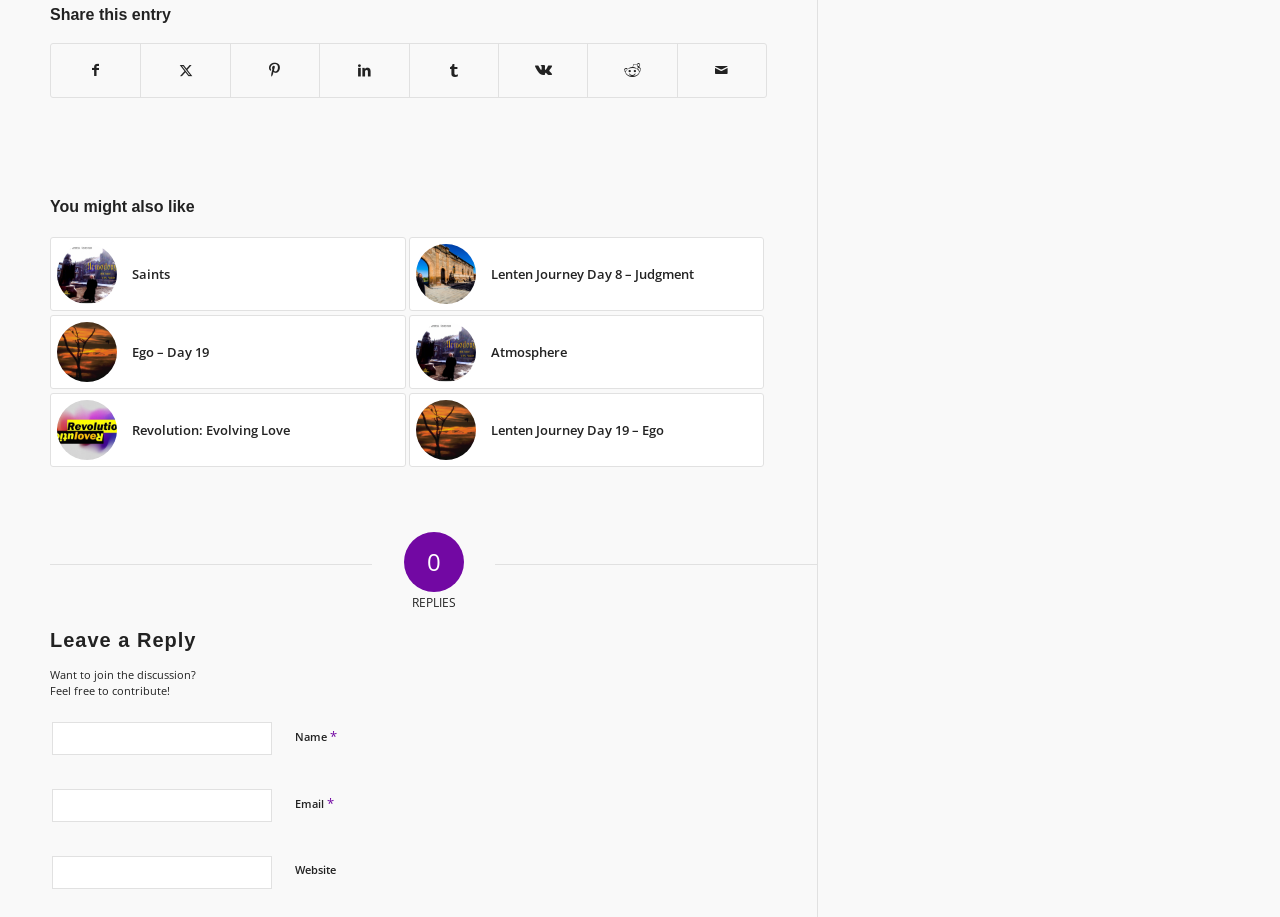What is the purpose of the links at the top?
Please respond to the question with as much detail as possible.

The links at the top of the webpage, including 'Share on Facebook', 'Share on X', and others, are for sharing the current webpage entry on various social media platforms. This is indicated by the heading 'Share this entry' above these links.